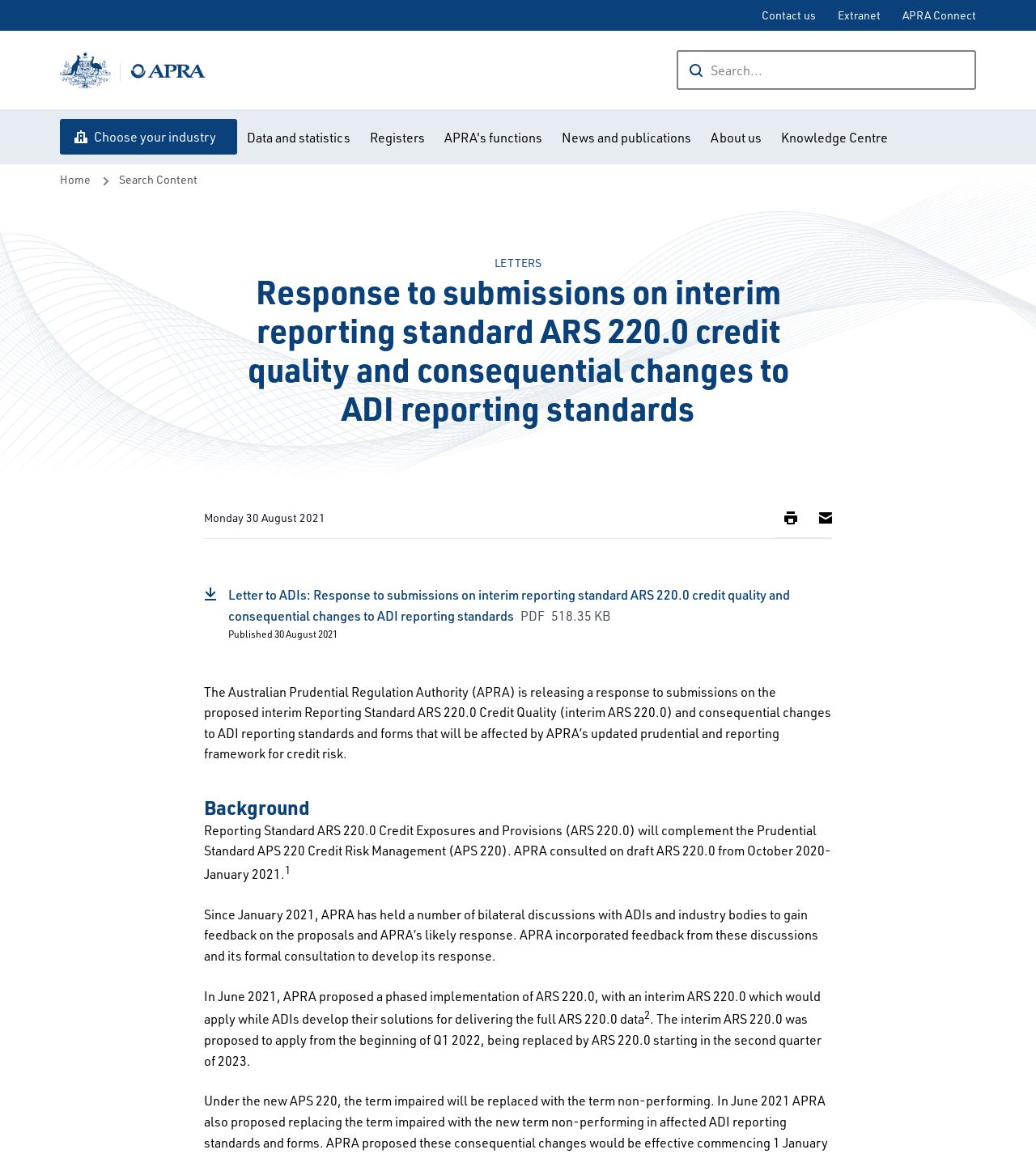When was the response to submissions published?
Based on the image, give a concise answer in the form of a single word or short phrase.

30 August 2021